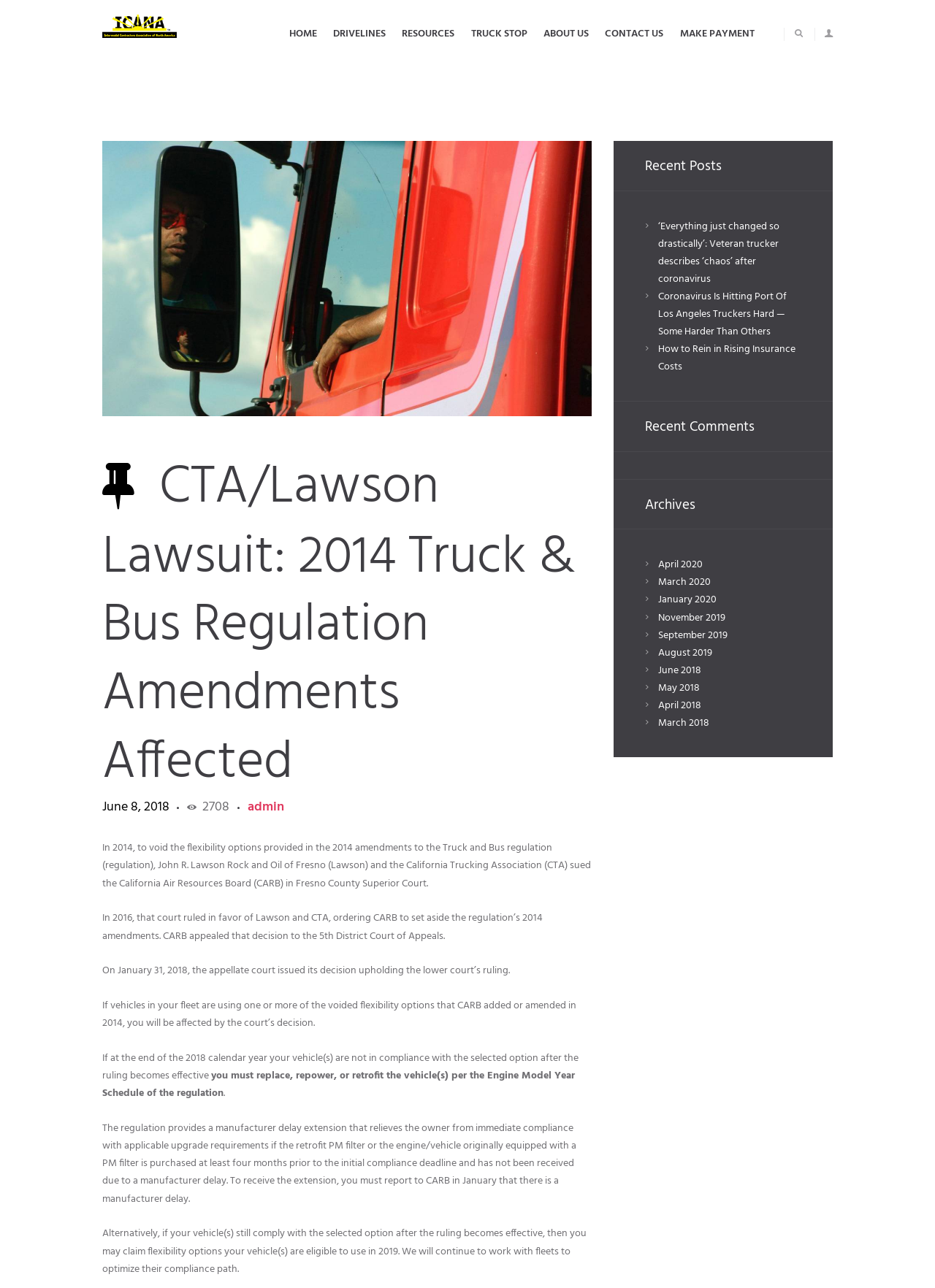Please find and report the bounding box coordinates of the element to click in order to perform the following action: "View the Recent Posts section". The coordinates should be expressed as four float numbers between 0 and 1, in the format [left, top, right, bottom].

[0.69, 0.109, 0.857, 0.148]